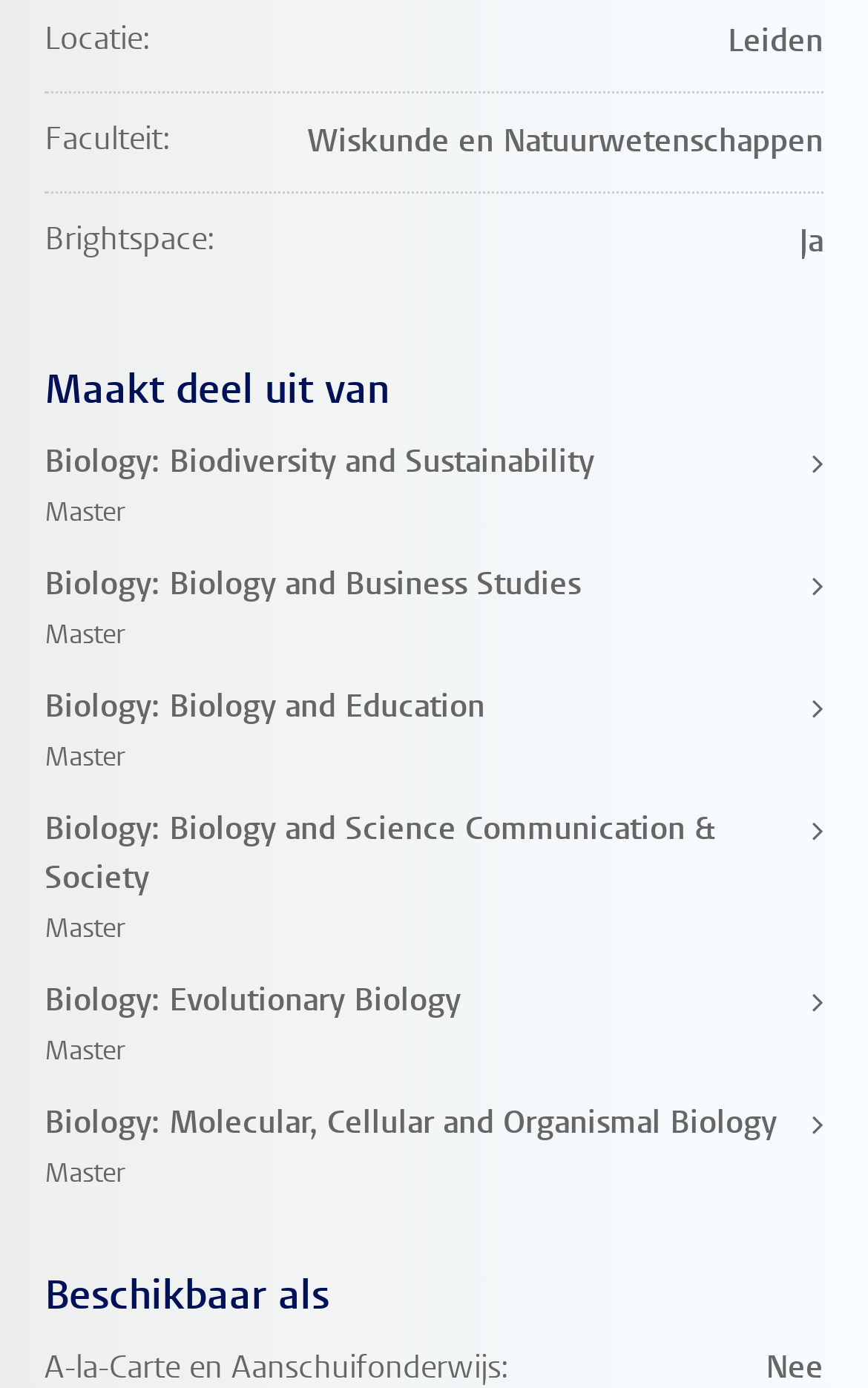Is Brightspace used?
Based on the image, give a one-word or short phrase answer.

Yes